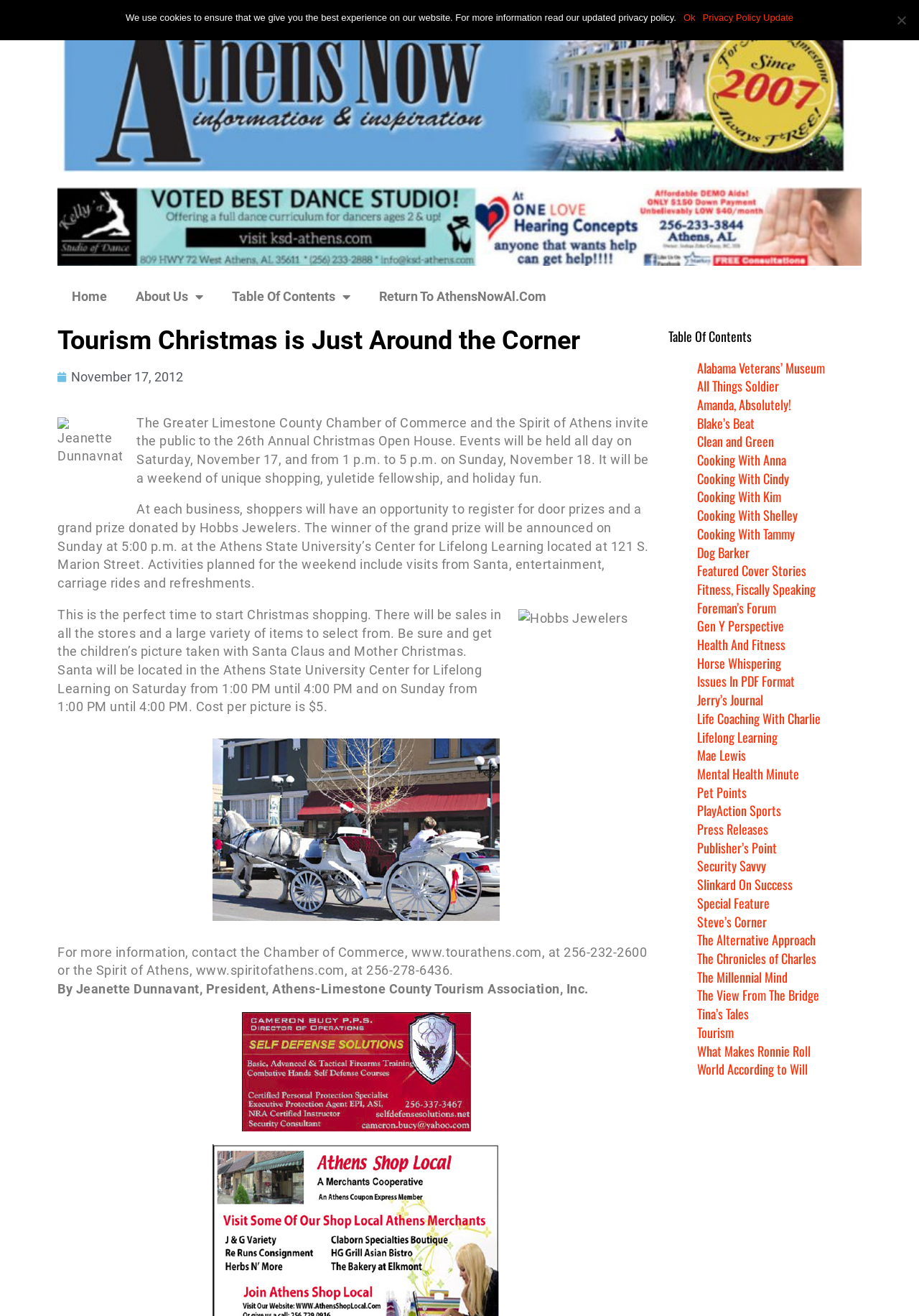Locate the bounding box coordinates of the area to click to fulfill this instruction: "View the image of Jeanette Dunnavant". The bounding box should be presented as four float numbers between 0 and 1, in the order [left, top, right, bottom].

[0.062, 0.317, 0.133, 0.38]